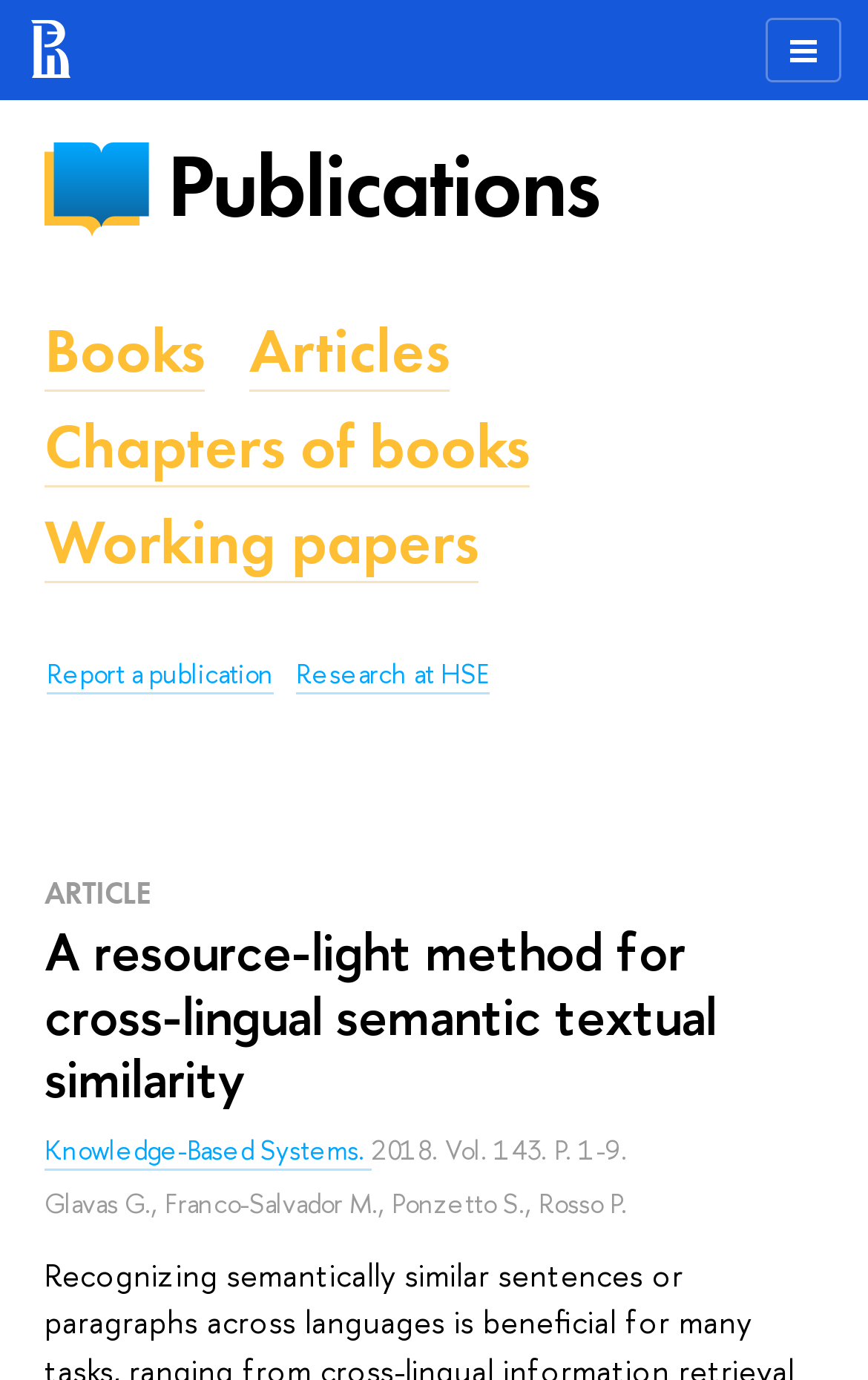Provide a single word or phrase answer to the question: 
What is the title of the article?

A resource-light method for cross-lingual semantic textual similarity